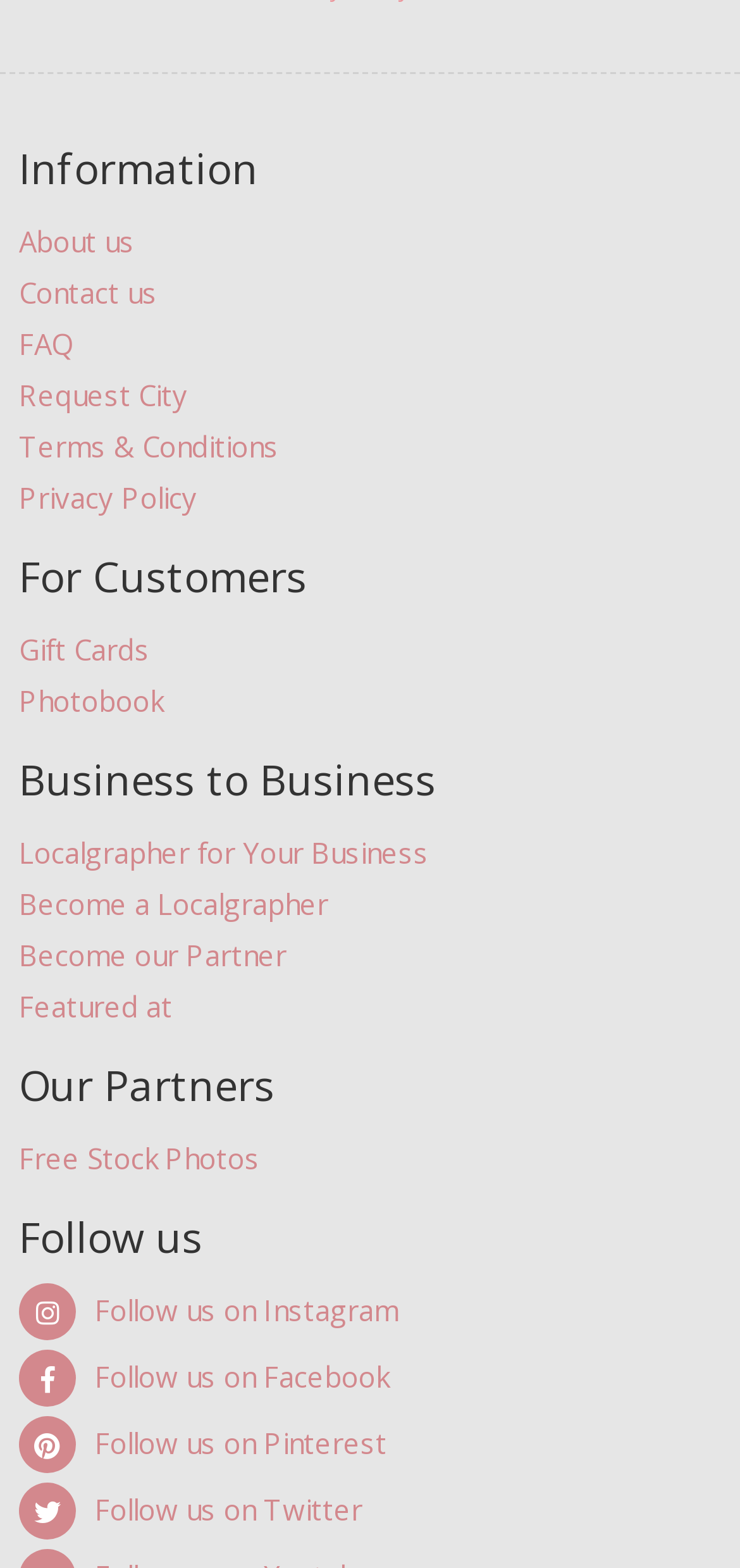Locate the bounding box coordinates of the UI element described by: "Code of Ethics". The bounding box coordinates should consist of four float numbers between 0 and 1, i.e., [left, top, right, bottom].

None